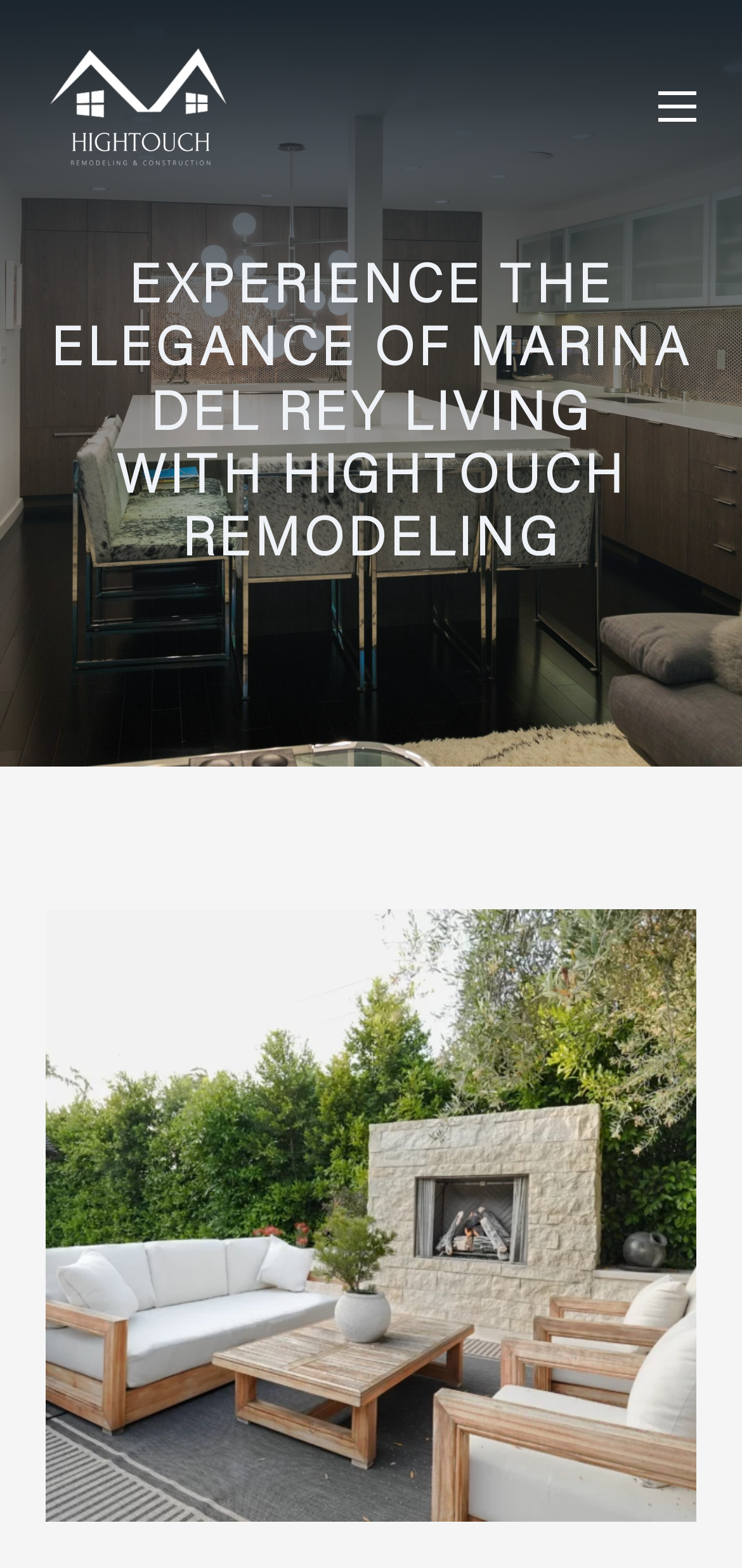Identify and extract the main heading of the webpage.

EXPERIENCE THE ELEGANCE OF MARINA DEL REY LIVING WITH HIGHTOUCH REMODELING